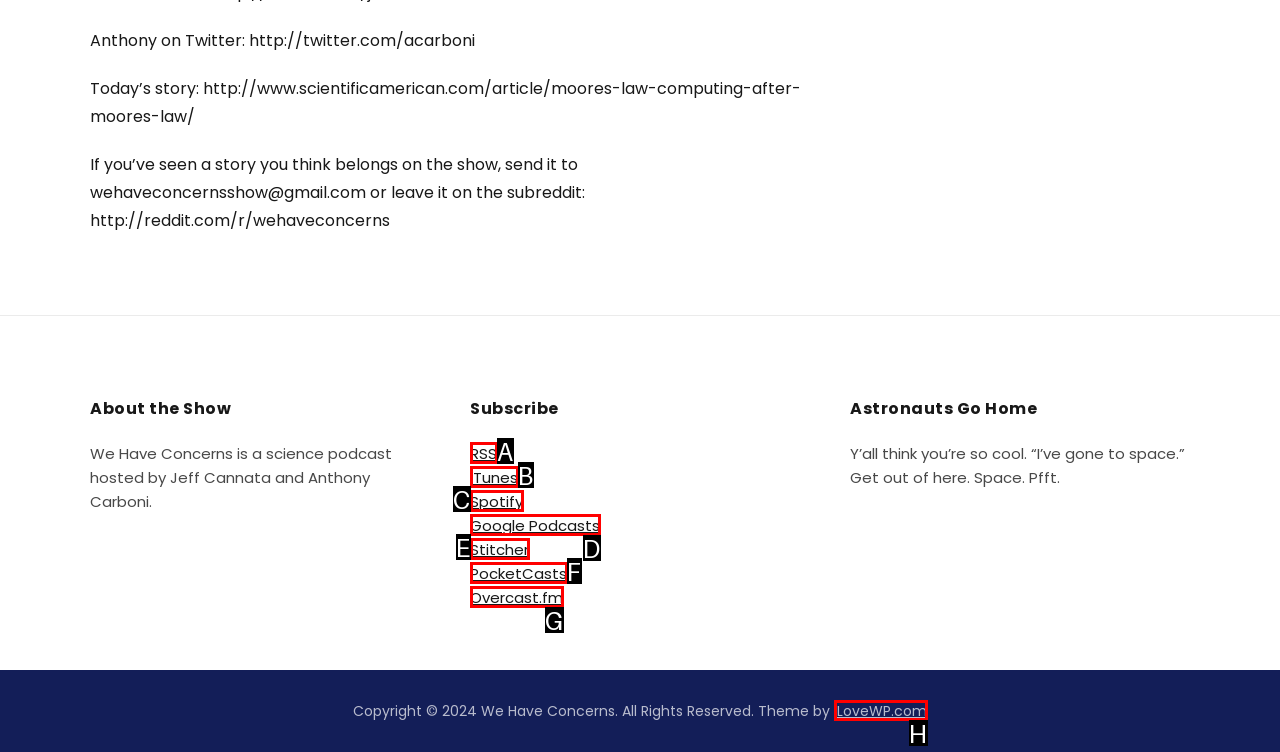Determine the HTML element that aligns with the description: Overcast.fm
Answer by stating the letter of the appropriate option from the available choices.

G